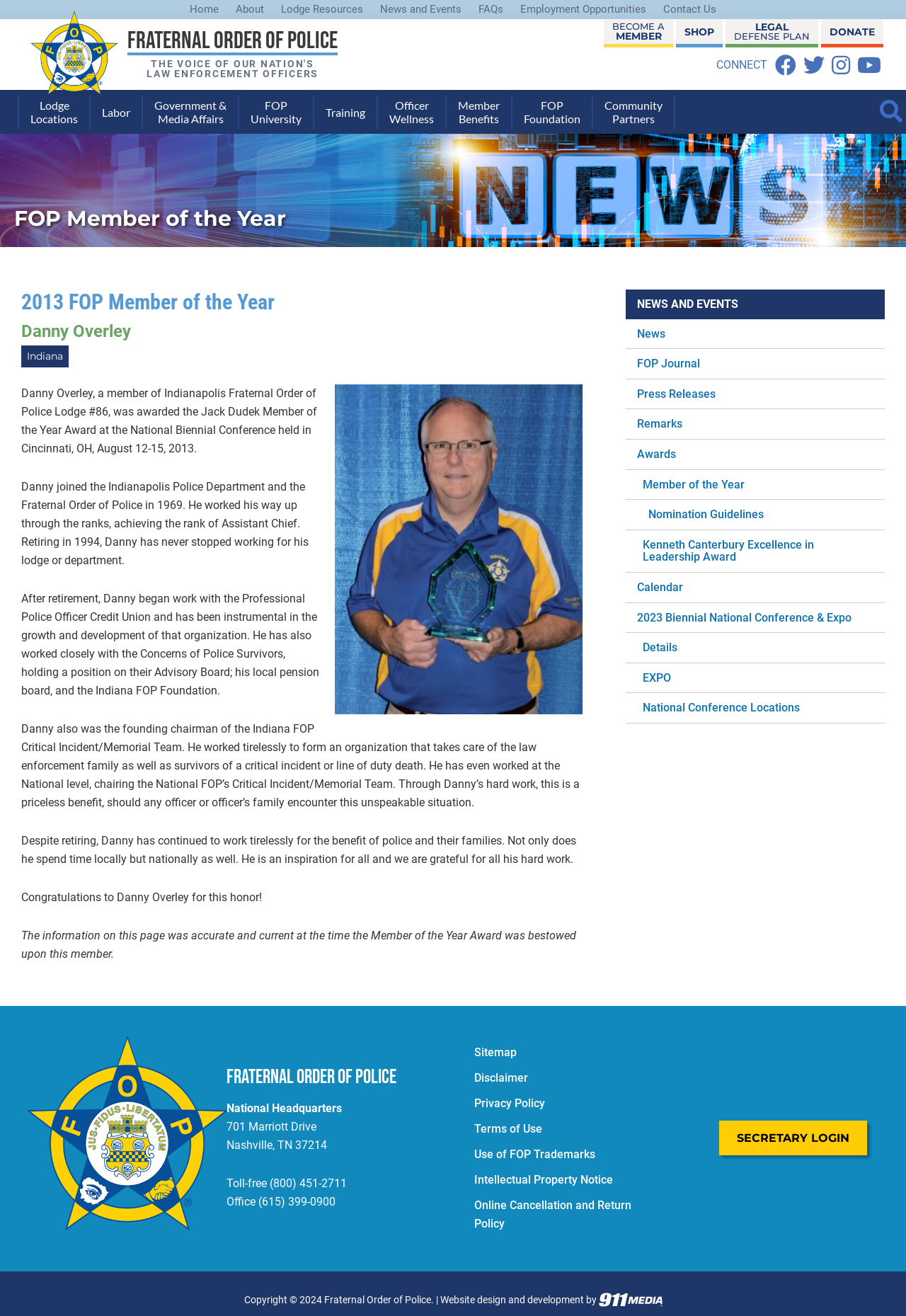What is the name of the award given to Danny Overley?
Using the image provided, answer with just one word or phrase.

Jack Dudek Member of the Year Award